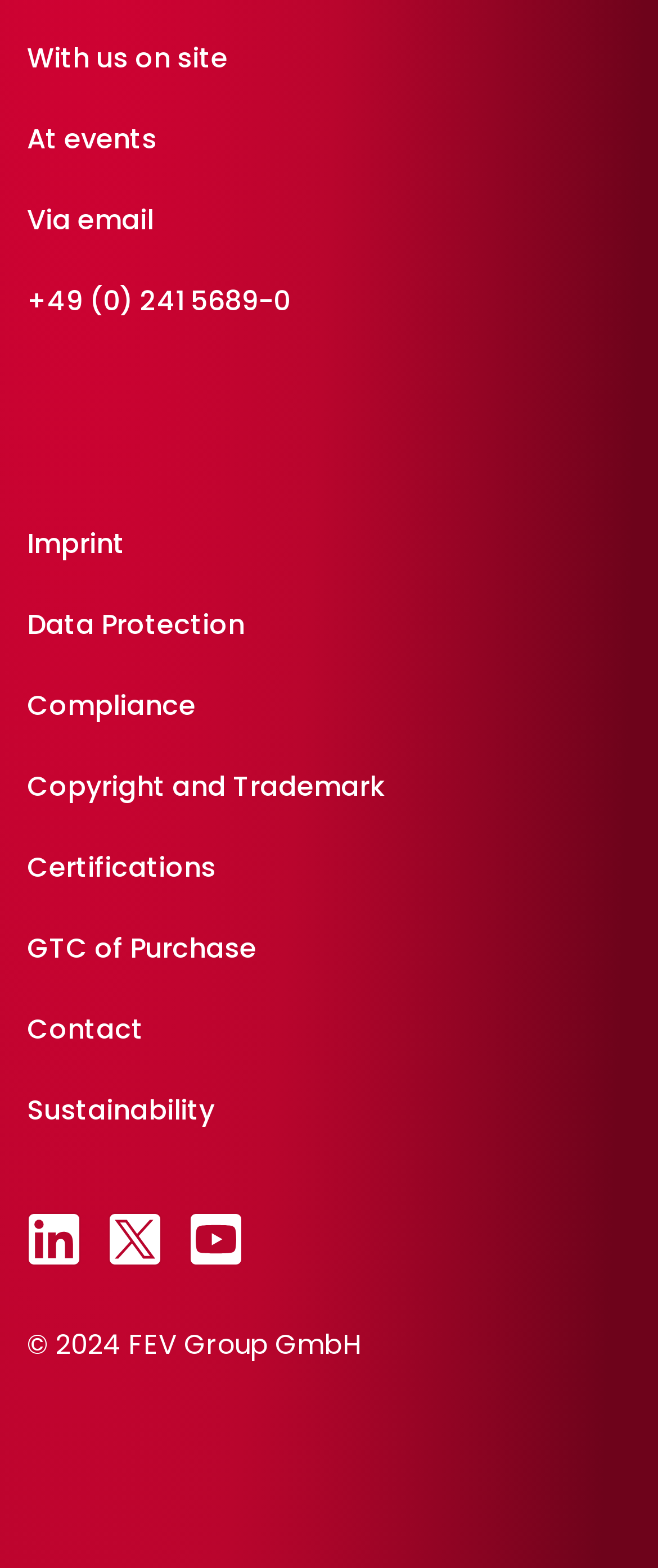Please indicate the bounding box coordinates of the element's region to be clicked to achieve the instruction: "Contact us". Provide the coordinates as four float numbers between 0 and 1, i.e., [left, top, right, bottom].

[0.041, 0.644, 0.218, 0.669]